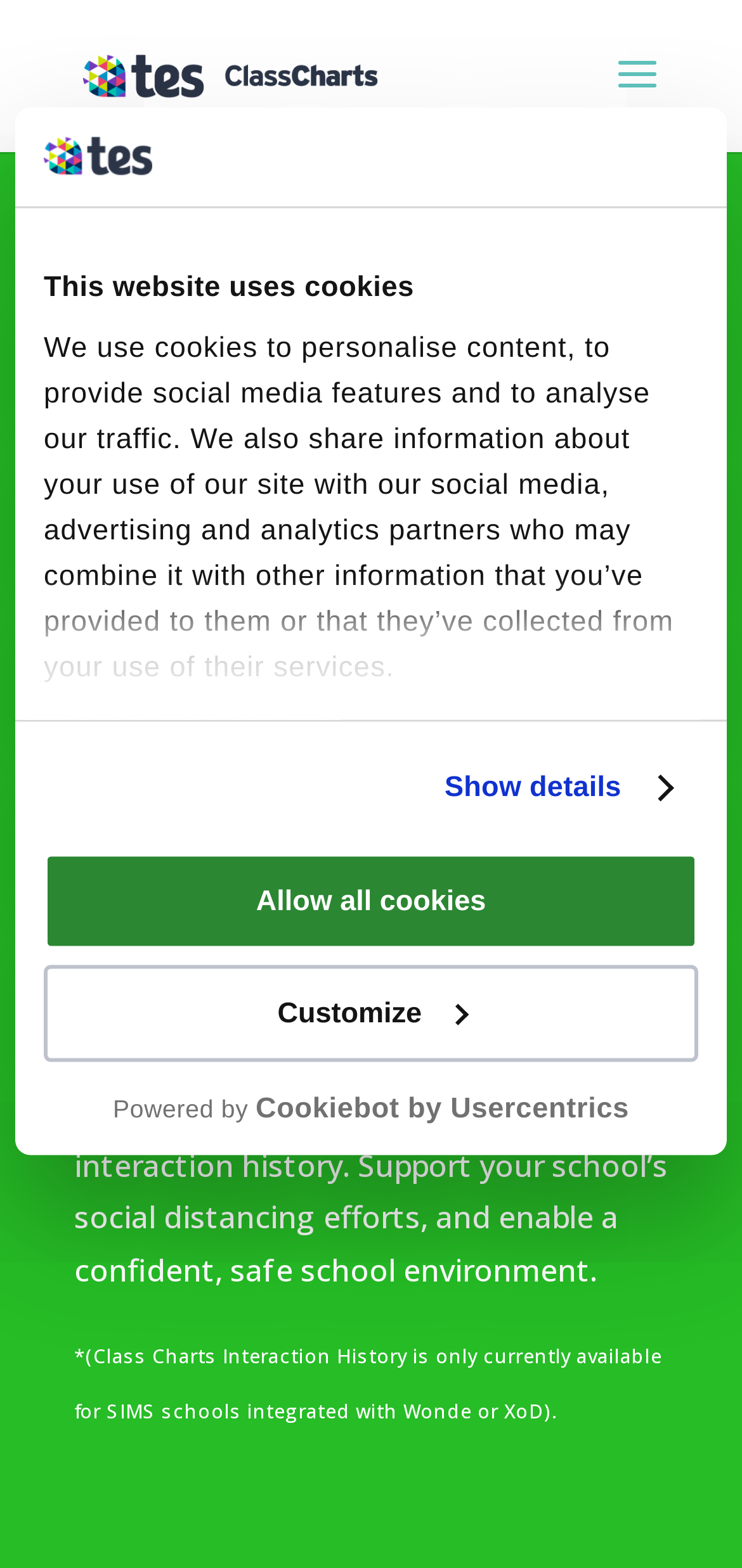Determine the bounding box for the UI element described here: "royal commission".

None